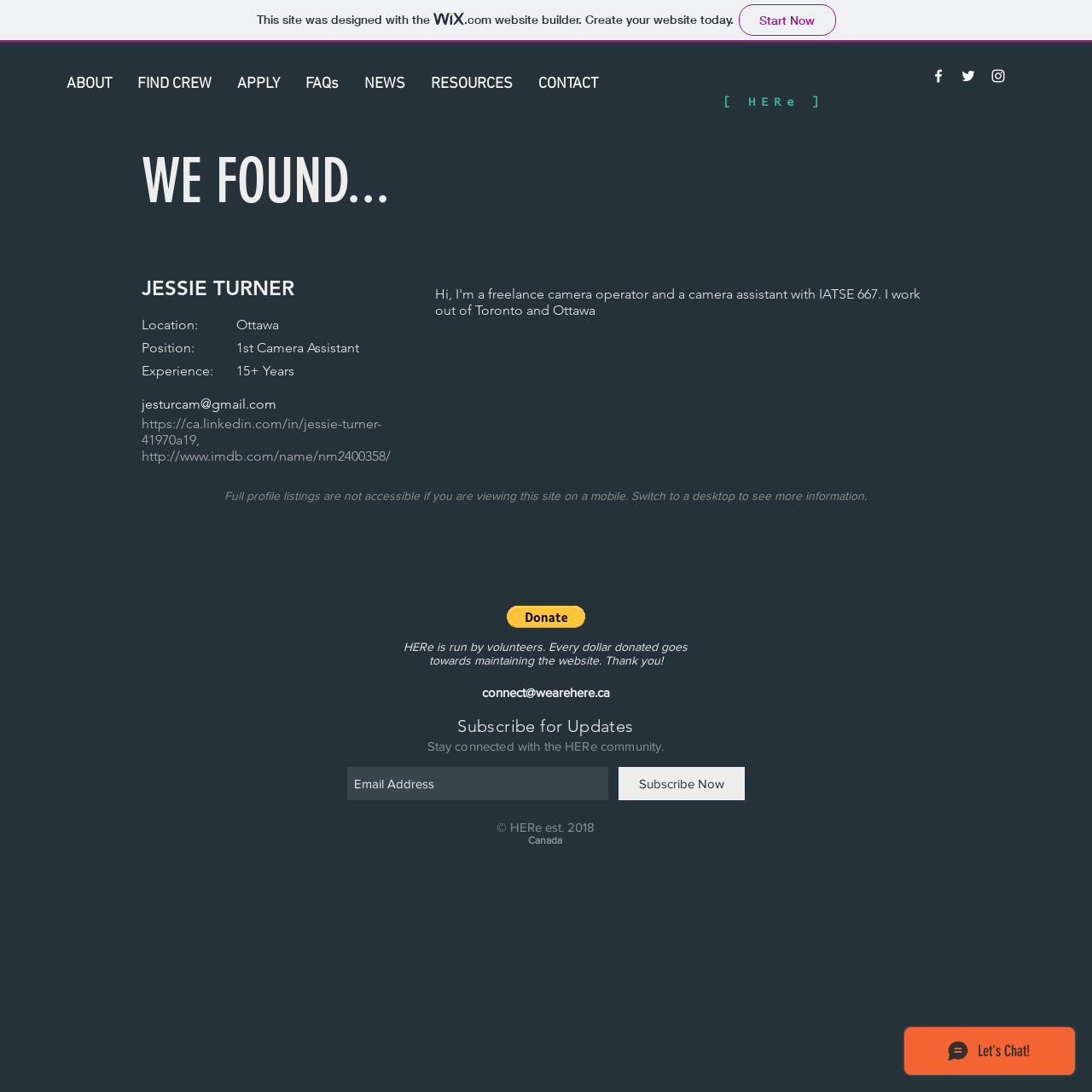Produce an extensive caption that describes everything on the webpage.

This webpage is about a 1st Camera Assistant based in Ottawa. At the top, there is a navigation menu with links to different sections of the website, including "ABOUT", "FIND CREW", "APPLY", "FAQs", "NEWS", "RESOURCES", and "CONTACT". Below the navigation menu, there is a social media bar with links to Facebook, Twitter, and Instagram.

The main content of the webpage is divided into two sections. The first section has a heading that reads "[ HERe ]" and a link to the same title. Below this, there is a brief introduction to the camera assistant, including their name, location, position, and experience.

The second section has a heading that reads "WE FOUND..." and provides more information about the camera assistant, including their email address and LinkedIn profile. There is also a note stating that full profile listings are not accessible on mobile devices and that users should switch to a desktop to see more information.

At the bottom of the webpage, there is a section for donations, with a button to donate via PayPal and a message thanking users for their support. There is also a link to contact the website administrators and a region for a slideshow. The slideshow has a heading that reads "Subscribe for Updates" and a textbox to enter an email address, along with a button to subscribe. Finally, there is a copyright notice at the very bottom of the webpage.